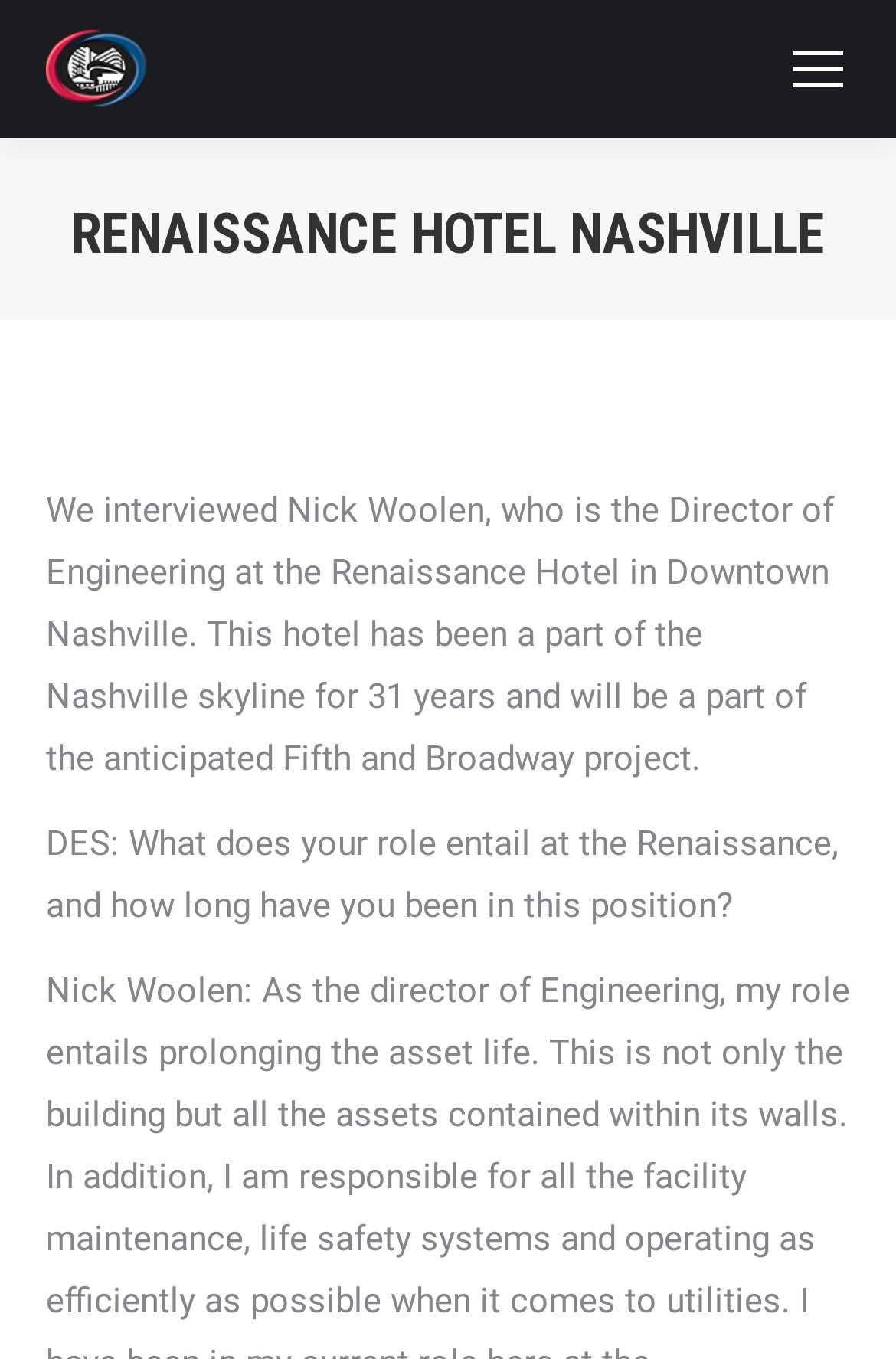What is the name of the hotel being discussed?
Using the image as a reference, deliver a detailed and thorough answer to the question.

The name of the hotel can be found in the heading element 'RENAISSANCE HOTEL NASHVILLE' with bounding box coordinates [0.079, 0.144, 0.921, 0.201].